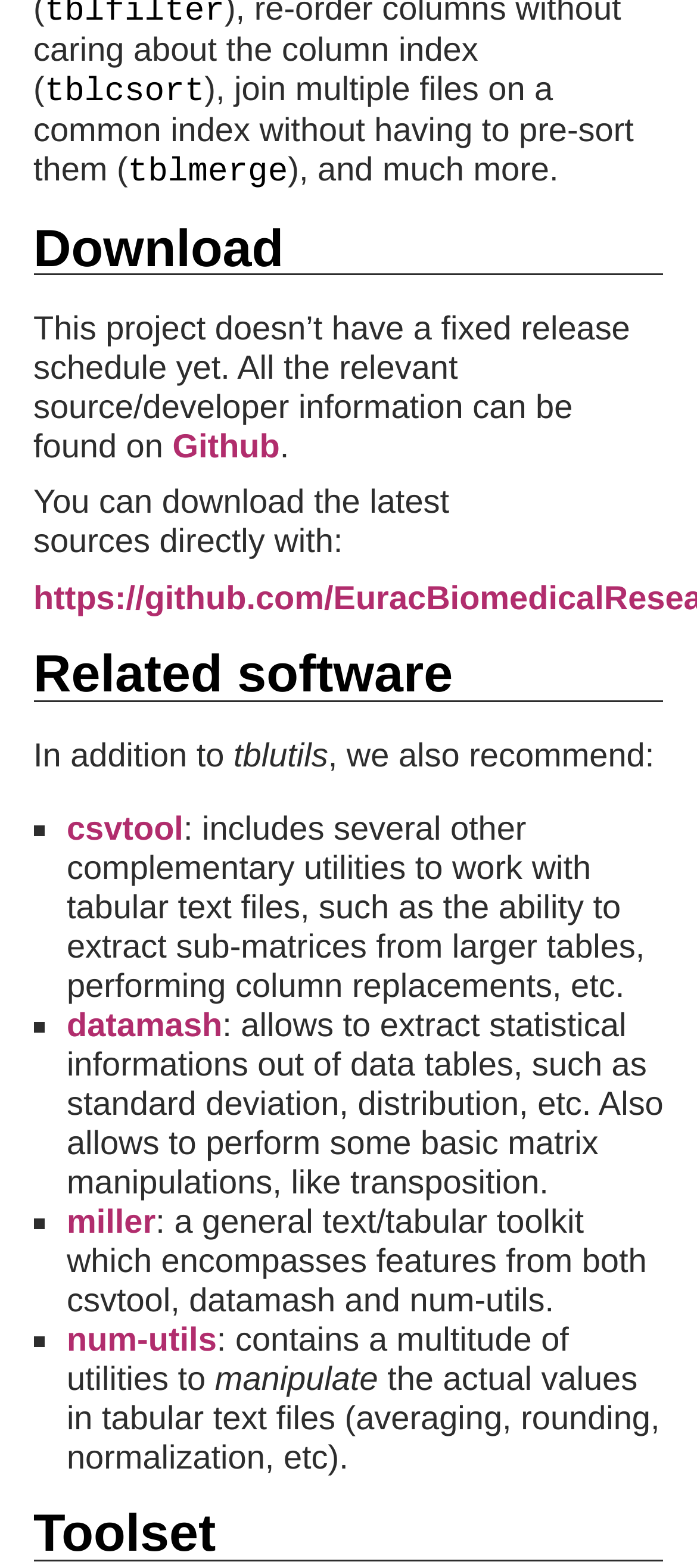Find the bounding box coordinates of the area to click in order to follow the instruction: "Explore csvtool".

[0.096, 0.516, 0.263, 0.54]